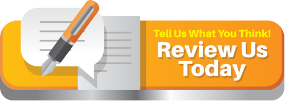Based on the visual content of the image, answer the question thoroughly: What is the name of the city where the Fireman Moving Company operates?

The caption states that the Fireman Moving Company is known for its commitment to service and reliability in Highland Park, TX, which indicates that Highland Park is the city where the company operates.